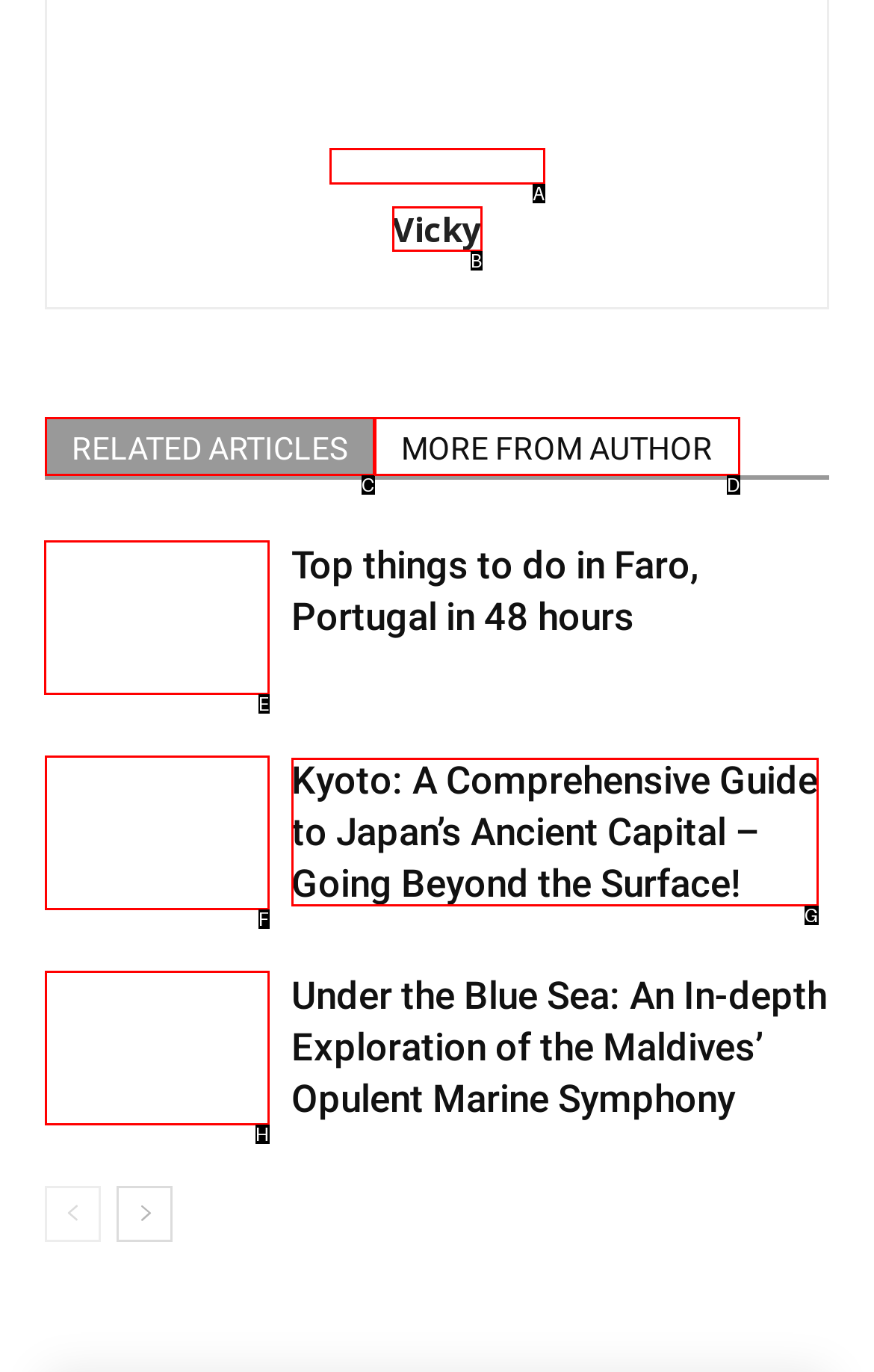Point out the correct UI element to click to carry out this instruction: Click on Career Advice
Answer with the letter of the chosen option from the provided choices directly.

None